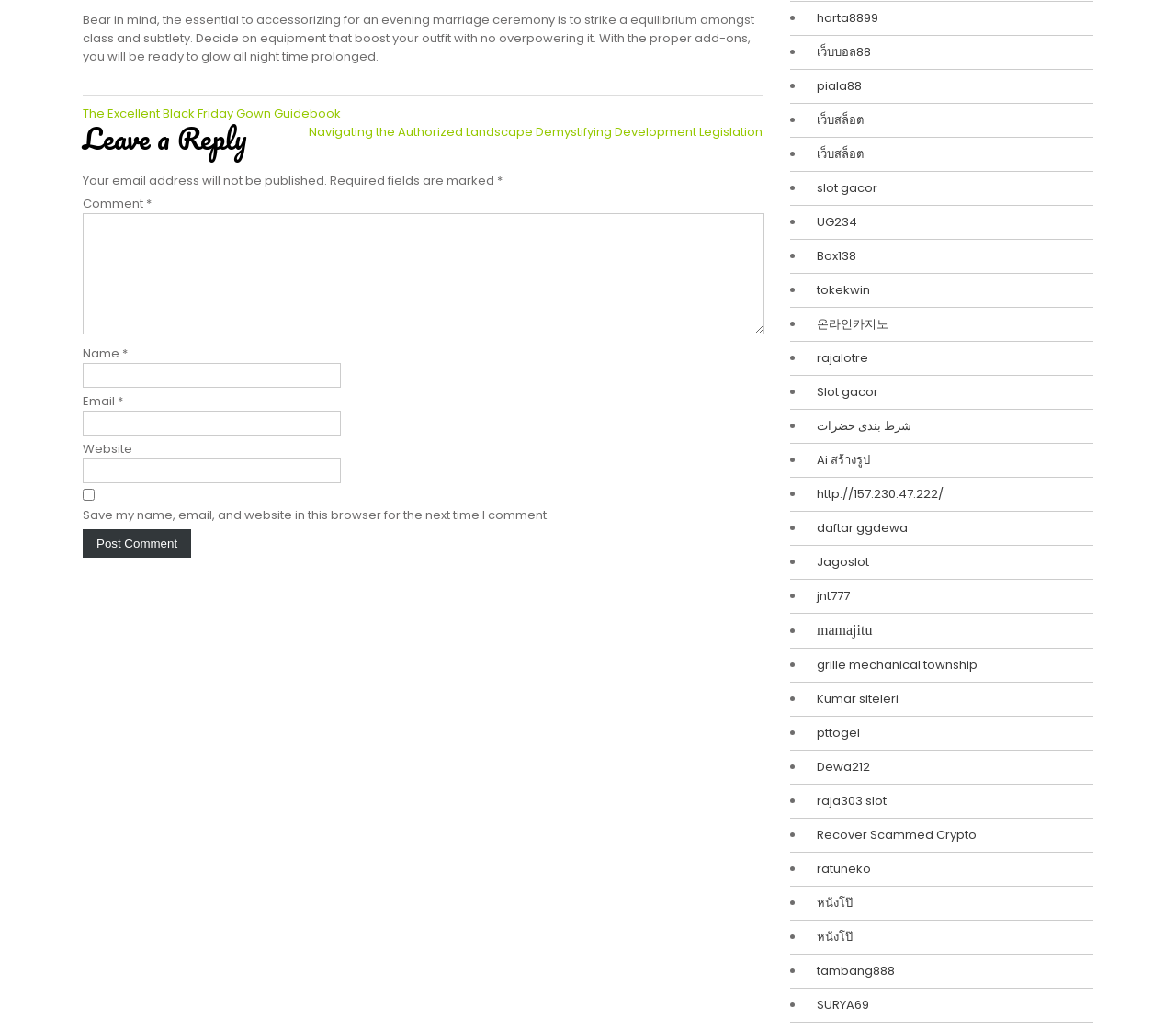Please find the bounding box coordinates of the clickable region needed to complete the following instruction: "Click on the 'The Excellent Black Friday Dress Guide' link". The bounding box coordinates must consist of four float numbers between 0 and 1, i.e., [left, top, right, bottom].

[0.07, 0.101, 0.29, 0.118]